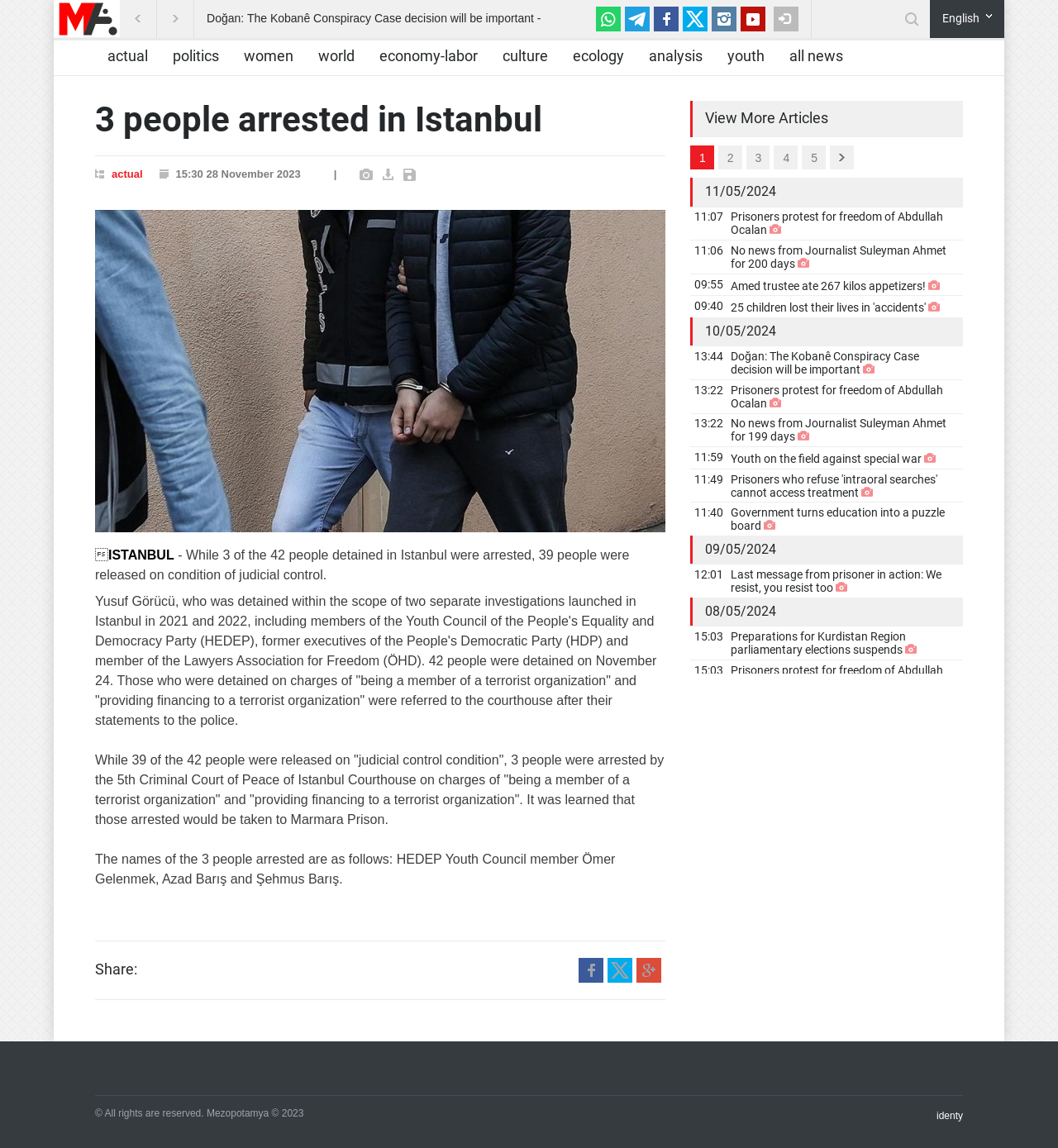Please answer the following question using a single word or phrase: How many articles are listed in the 'View More Articles' section?

5